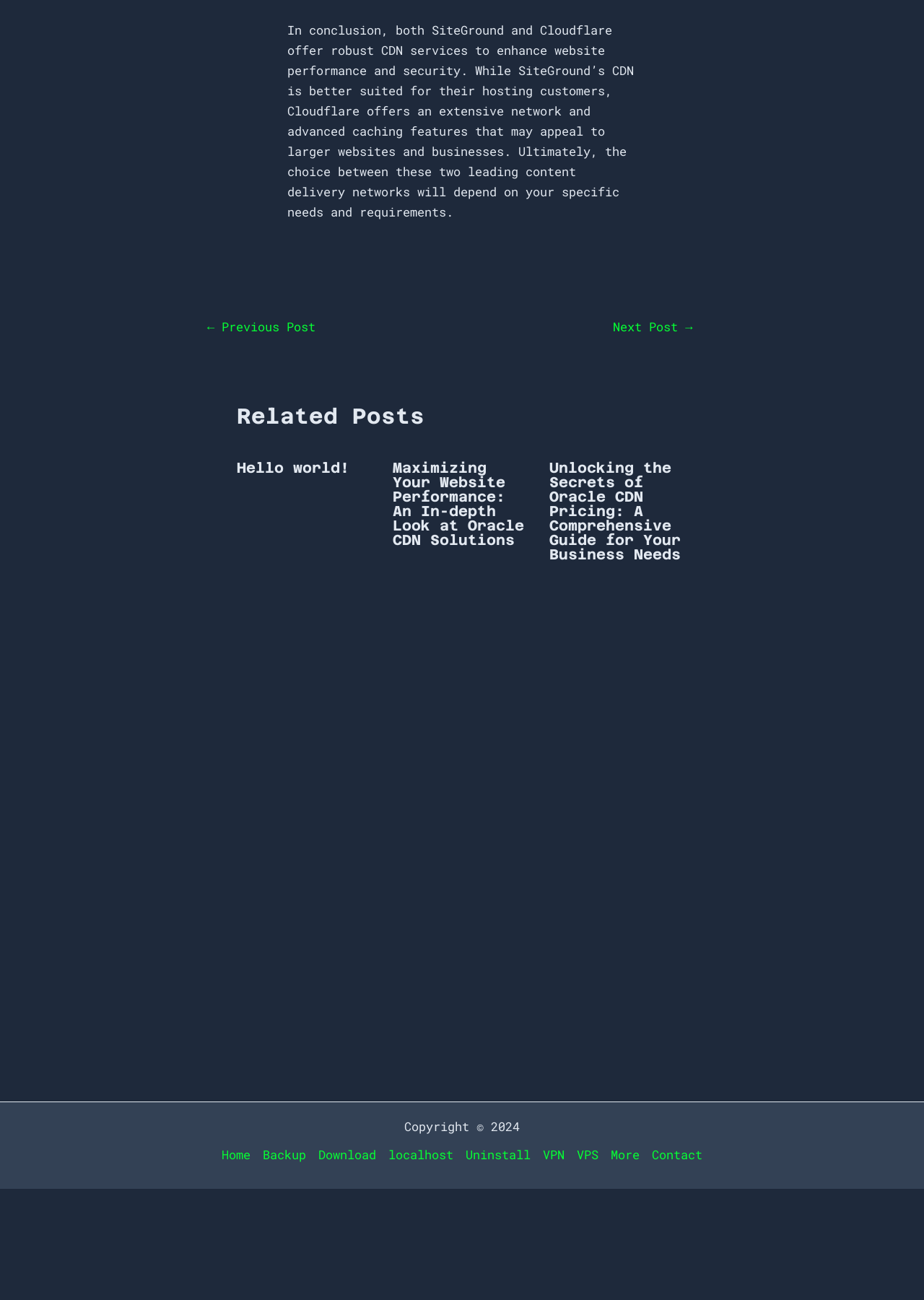What is the first link in the site navigation menu?
Provide a detailed answer to the question, using the image to inform your response.

The site navigation menu is located at the bottom of the webpage and lists several links, with 'Home' being the first one.